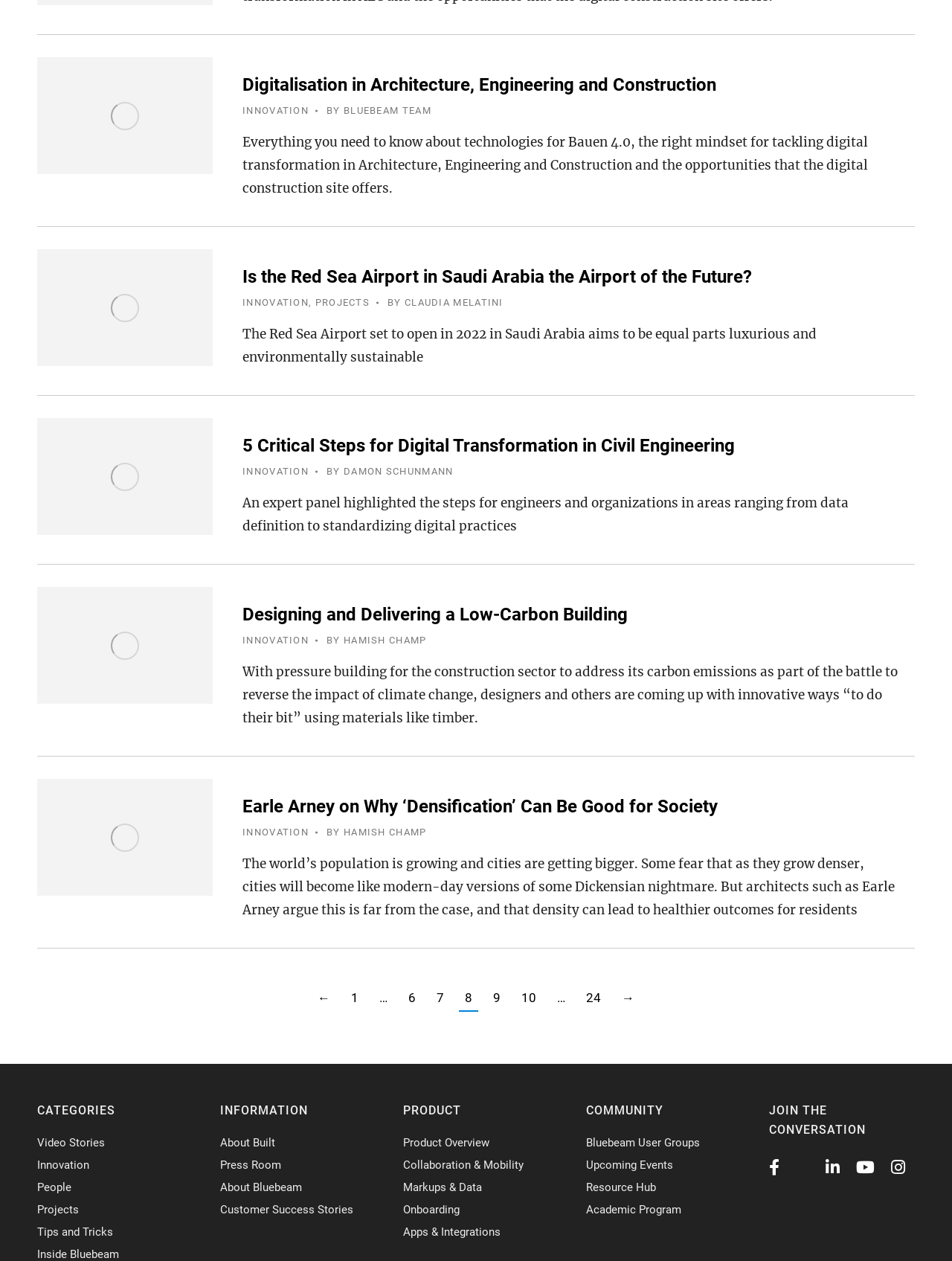What is the category of the link 'Video Stories'?
Based on the image content, provide your answer in one word or a short phrase.

CATEGORIES